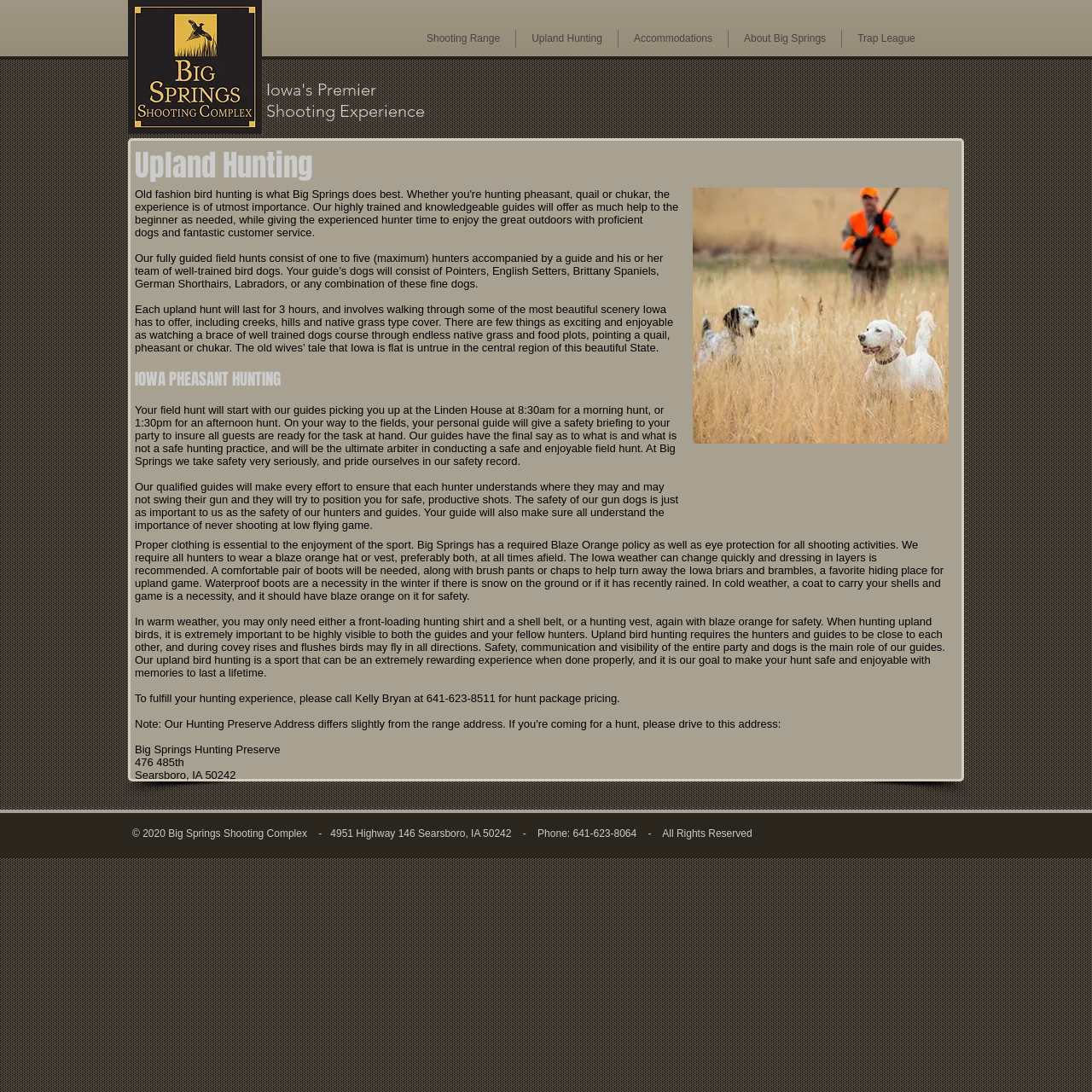Describe all the key features and sections of the webpage thoroughly.

The webpage is about Big Springs Range, a hunting experience provider in Iowa. At the top, there is a navigation menu with six options: Shooting Range, Upland Hunting, Accommodations, About Big Springs, and Trap League. Below the navigation menu, there is a heading that reads "Iowa's Premier Shooting Experience". 

To the left of the heading, there is a link and an image with the text "Big Springs Shooting Complex Iowa". 

The main content of the webpage is divided into sections. The first section is about Upland Hunting, which includes a heading and three paragraphs of text describing the guided field hunts, the scenery, and the experience of watching trained dogs course through native grass and food plots. 

Below the Upland Hunting section, there is a heading that reads "IOWA PHEASANT HUNTING", followed by three paragraphs of text describing the field hunt experience, safety guidelines, and the role of guides in ensuring a safe and enjoyable hunt. 

The next section provides information on proper clothing and gear for the hunt, including the required Blaze Orange policy and eye protection. 

Finally, there is a section with contact information, including a phone number and address for Big Springs Hunting Preserve. 

At the very bottom of the webpage, there is a copyright notice with the year, address, and phone number of Big Springs Shooting Complex.